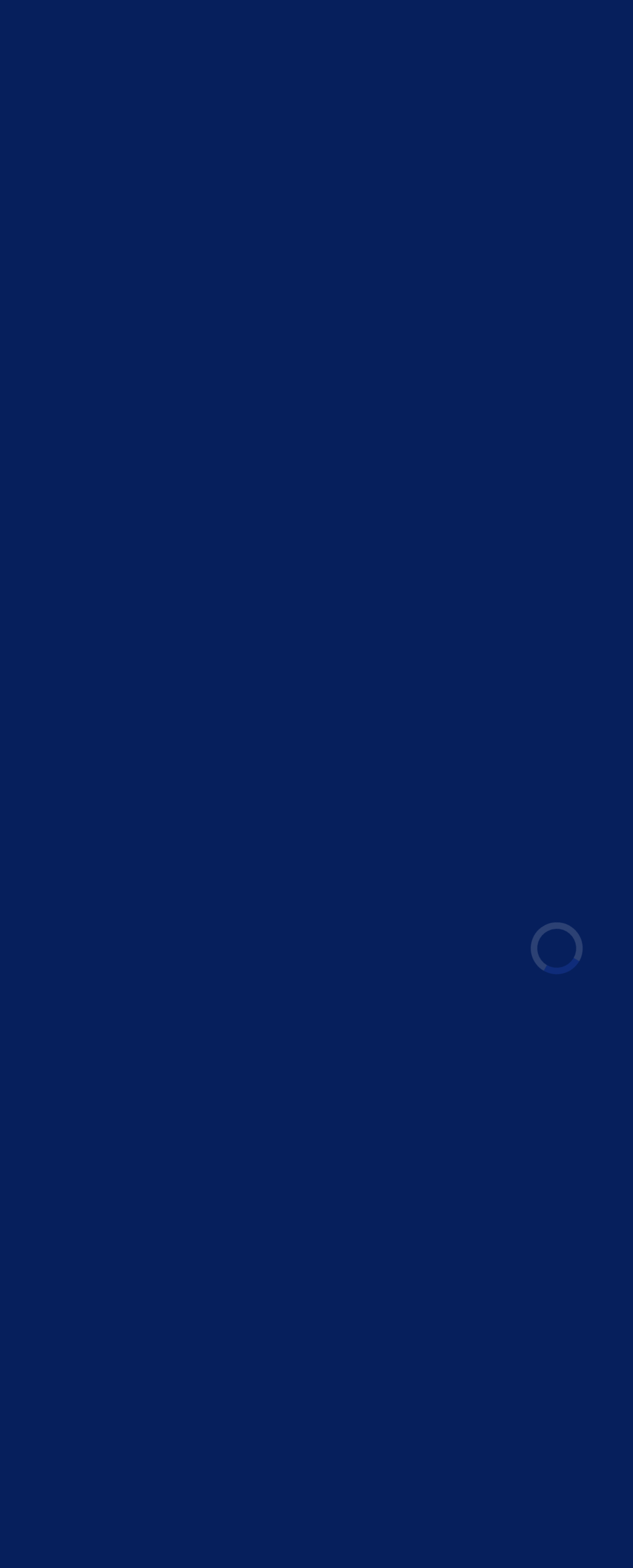What is the name of the team mentioned in the article?
Examine the image closely and answer the question with as much detail as possible.

The article is about Johor Darul Ta'zim FC (JDT) and its player Ramadhan Saifullah's achievement.